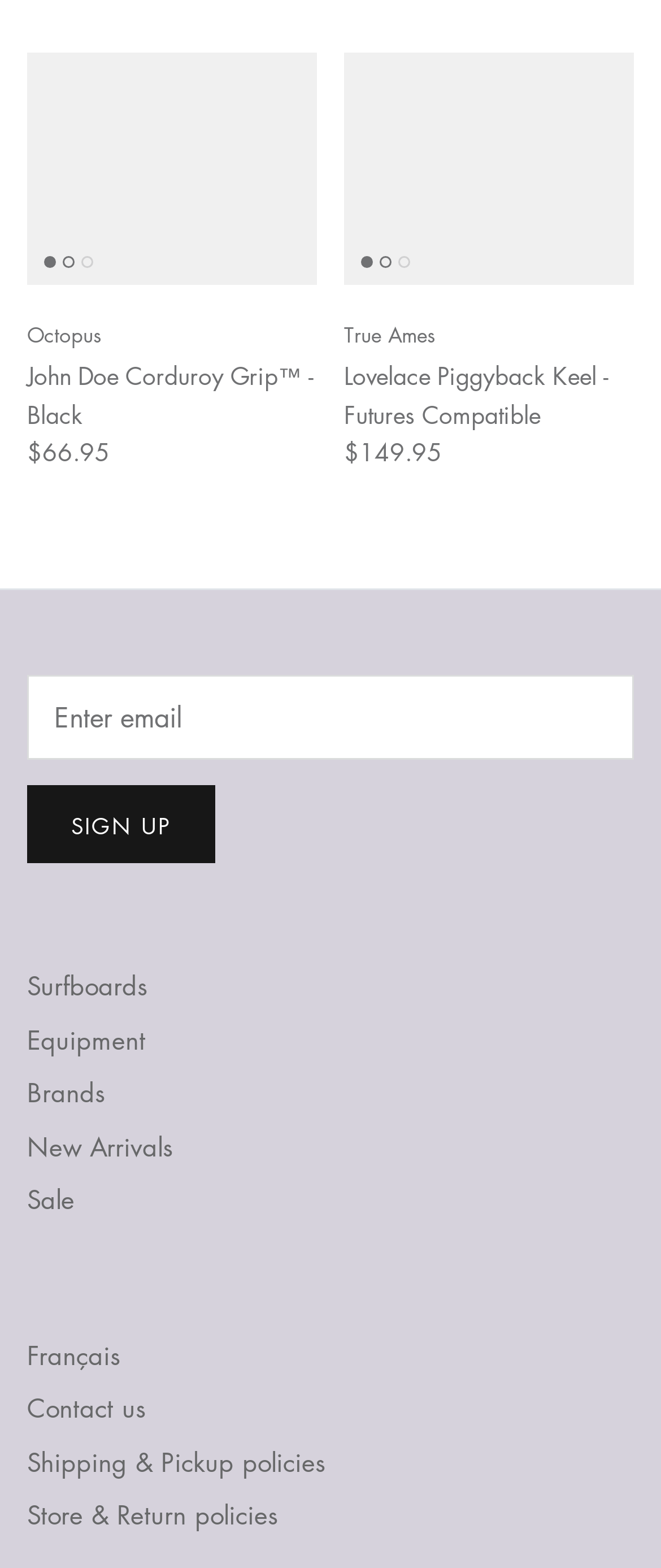Locate the bounding box coordinates of the item that should be clicked to fulfill the instruction: "Enter email address".

[0.041, 0.431, 0.959, 0.485]